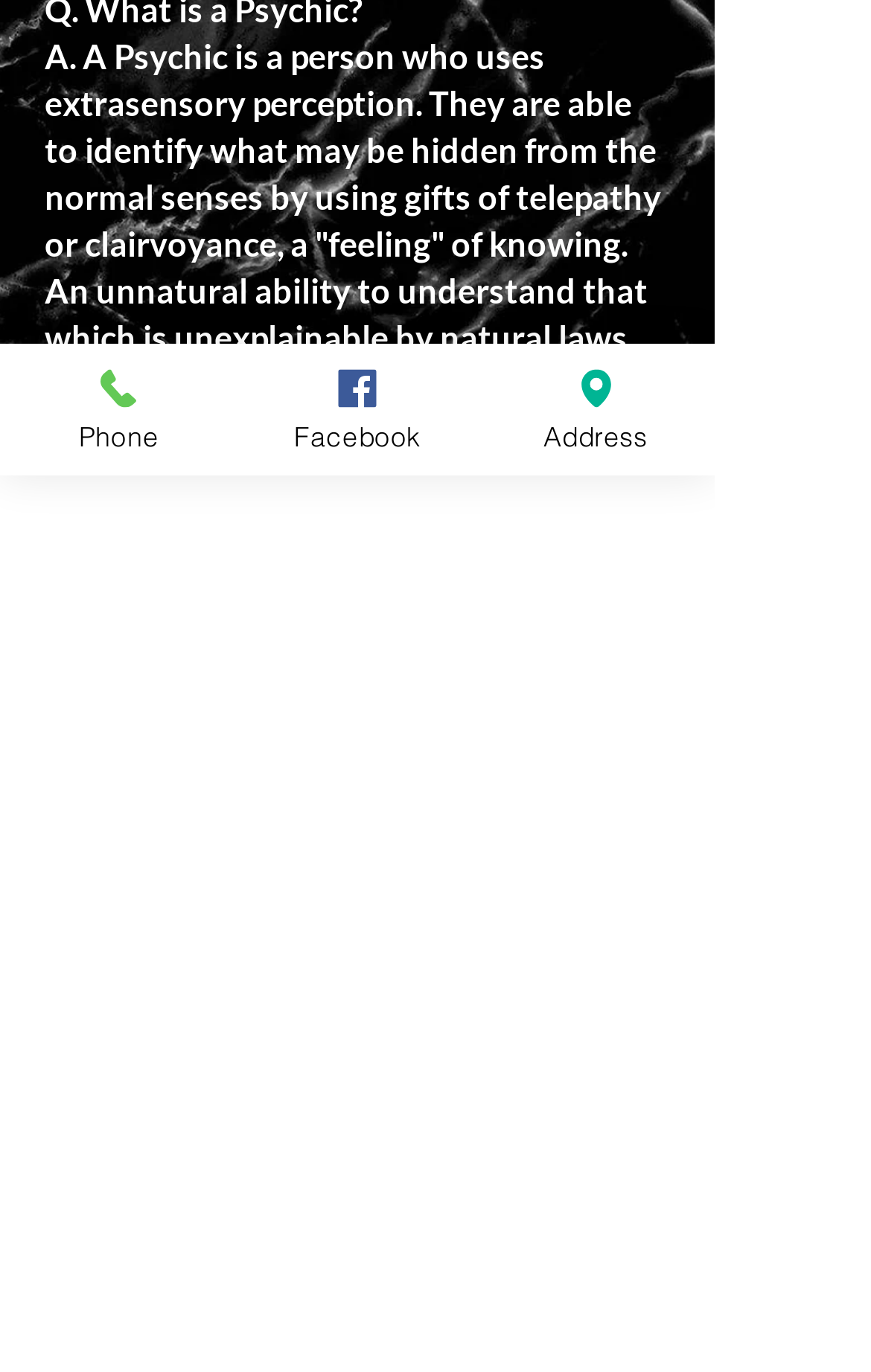Locate the bounding box of the UI element with the following description: "Address".

[0.547, 0.251, 0.821, 0.347]